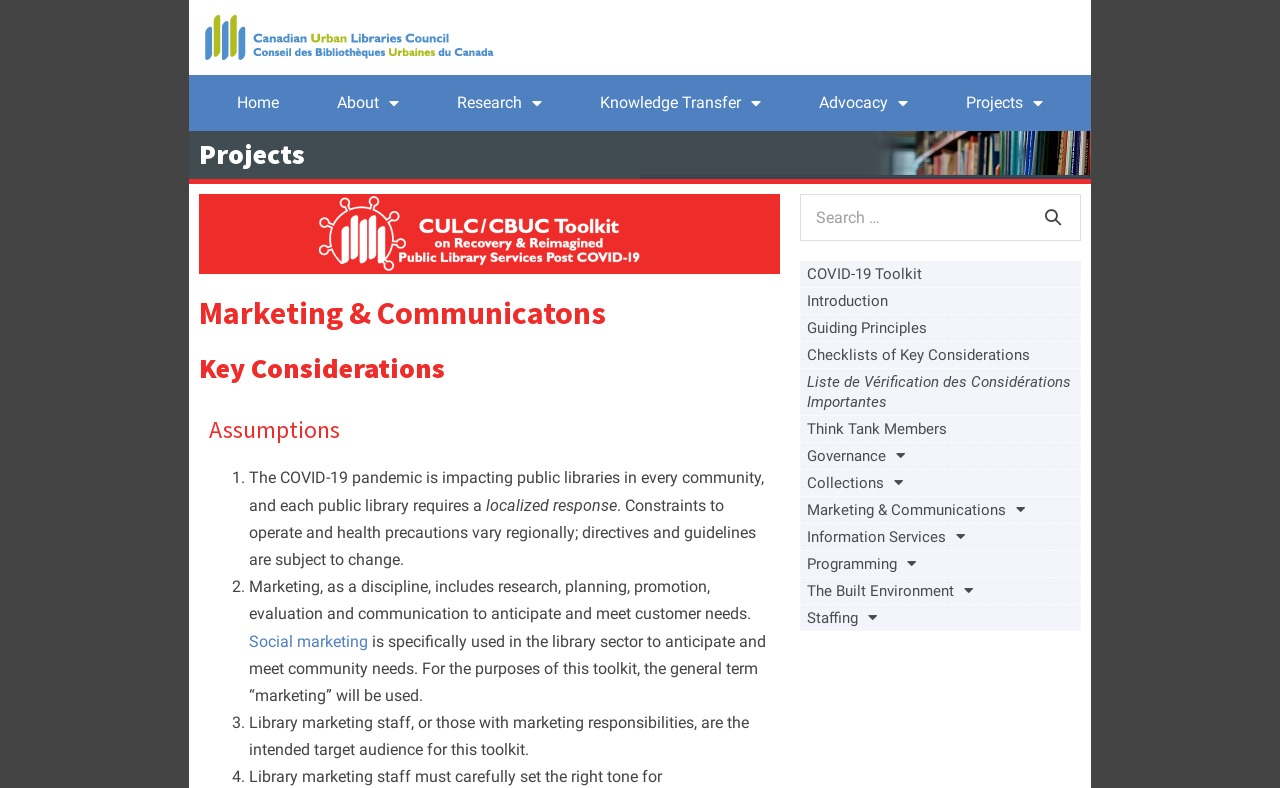What is the purpose of the search box?
Please give a detailed and elaborate answer to the question based on the image.

The search box is located at the top right corner of the webpage, and it allows users to search for specific content on the website, with a placeholder text 'Search for:' and a magnifying glass icon.